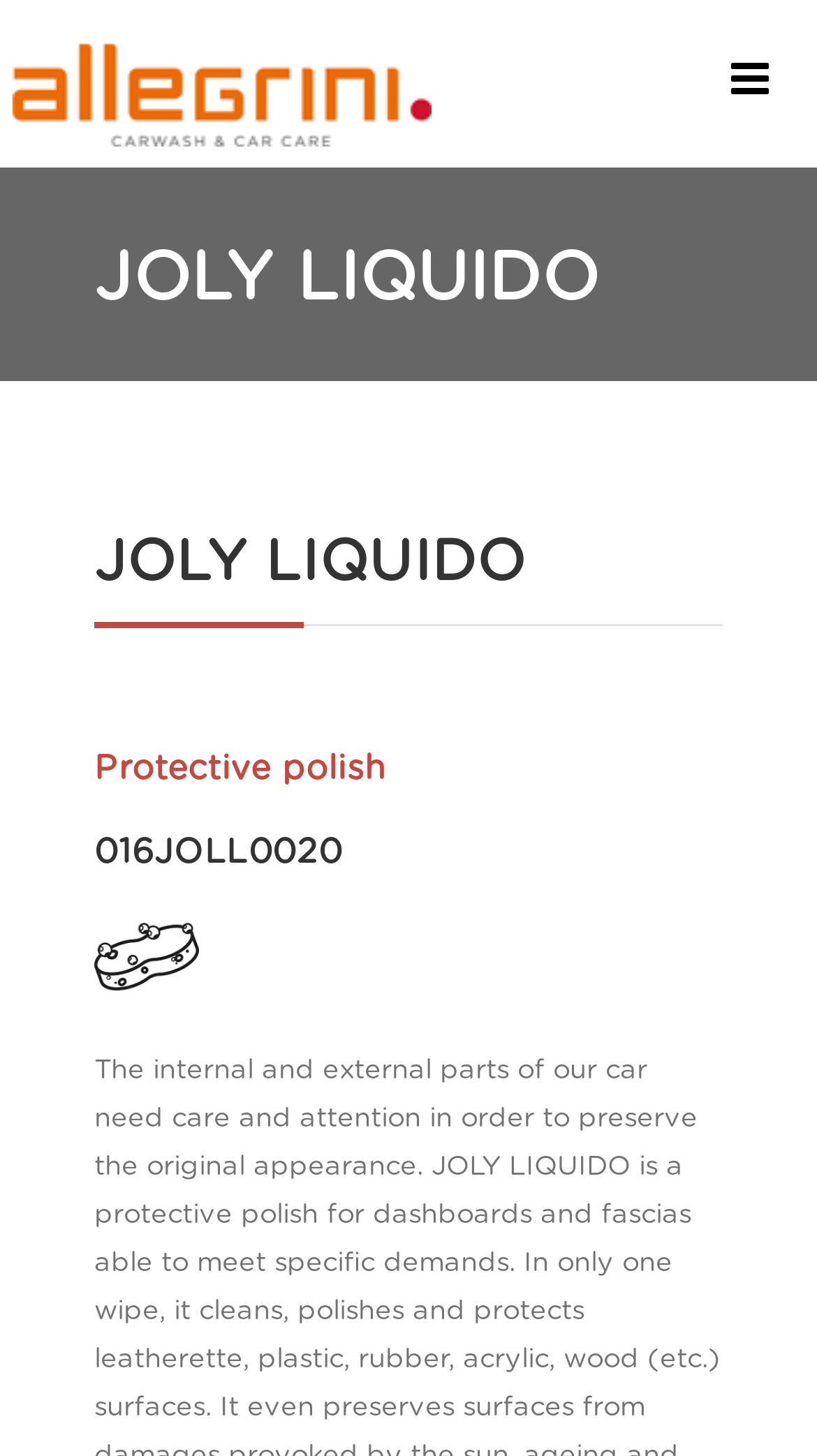Create a detailed summary of all the visual and textual information on the webpage.

The webpage is about JOLY LIQUIDO, a protective polish that cleans and polishes surfaces in one wipe, preserving them from aging. The page has a prominent heading "JOLY LIQUIDO" at the top, which is repeated again below it. 

Below the headings, there is a smaller heading that reads "Protective polish", followed by another heading with the product code "016JOLL0020". 

To the right of these headings, there is an image of a car wash, which takes up about a quarter of the page width. 

At the top-right corner, there is a button with a shopping cart icon, and next to it, a link is placed.